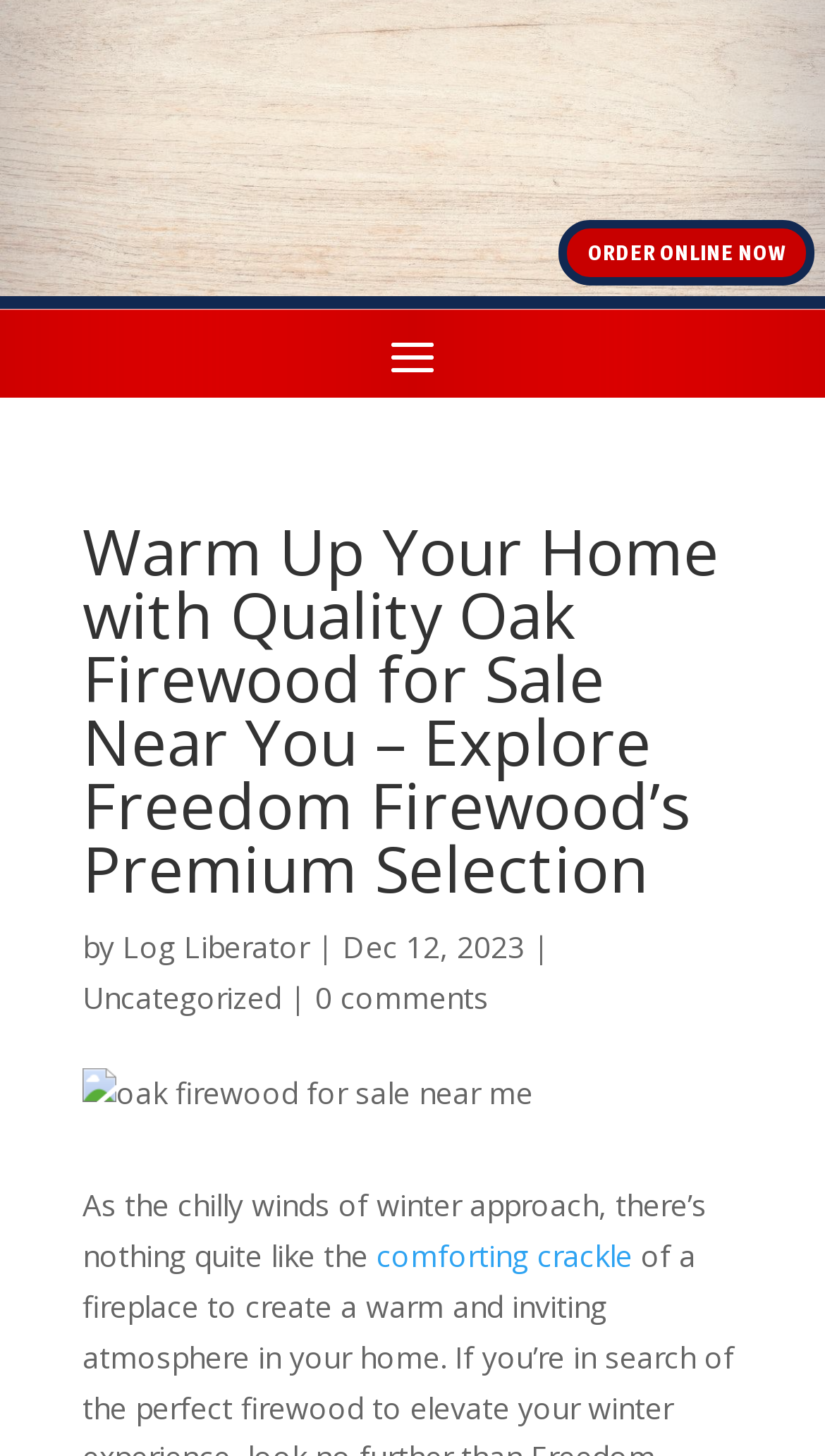Given the description: "Order Online Now", determine the bounding box coordinates of the UI element. The coordinates should be formatted as four float numbers between 0 and 1, [left, top, right, bottom].

[0.677, 0.151, 0.987, 0.196]